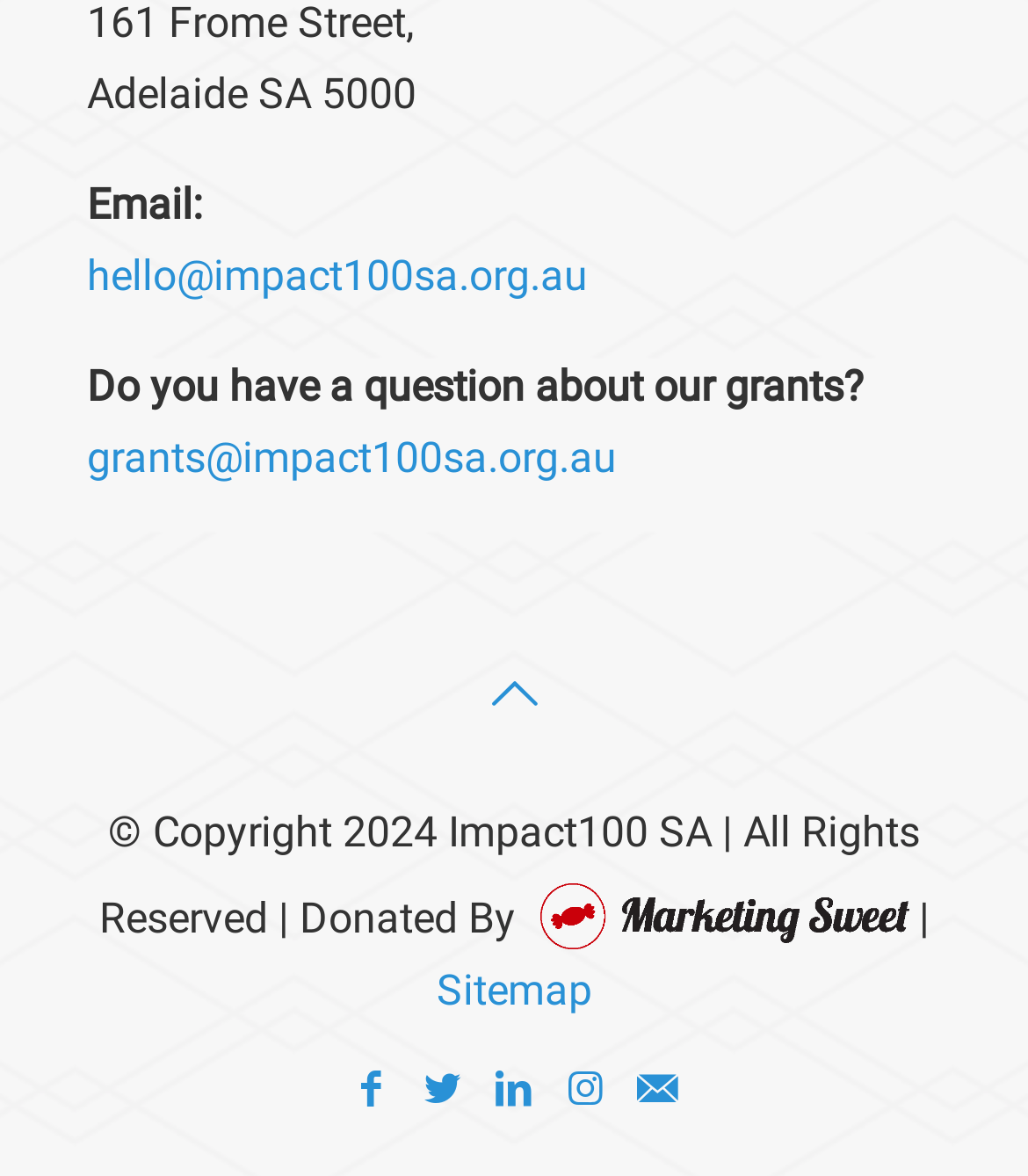Determine the bounding box coordinates of the target area to click to execute the following instruction: "View the sitemap."

[0.424, 0.82, 0.576, 0.862]